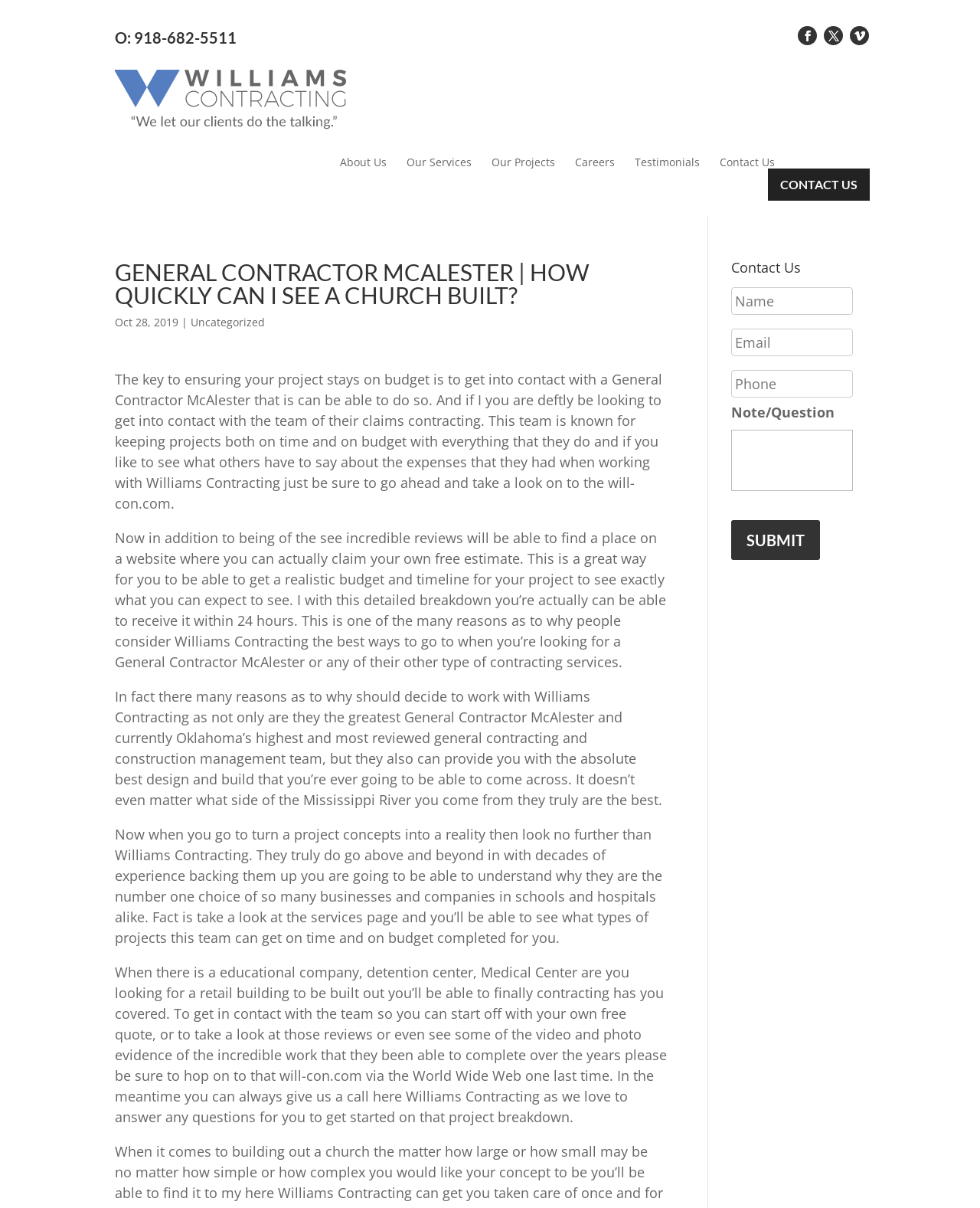Please locate the bounding box coordinates of the element that needs to be clicked to achieve the following instruction: "Submit the contact form". The coordinates should be four float numbers between 0 and 1, i.e., [left, top, right, bottom].

[0.746, 0.369, 0.837, 0.402]